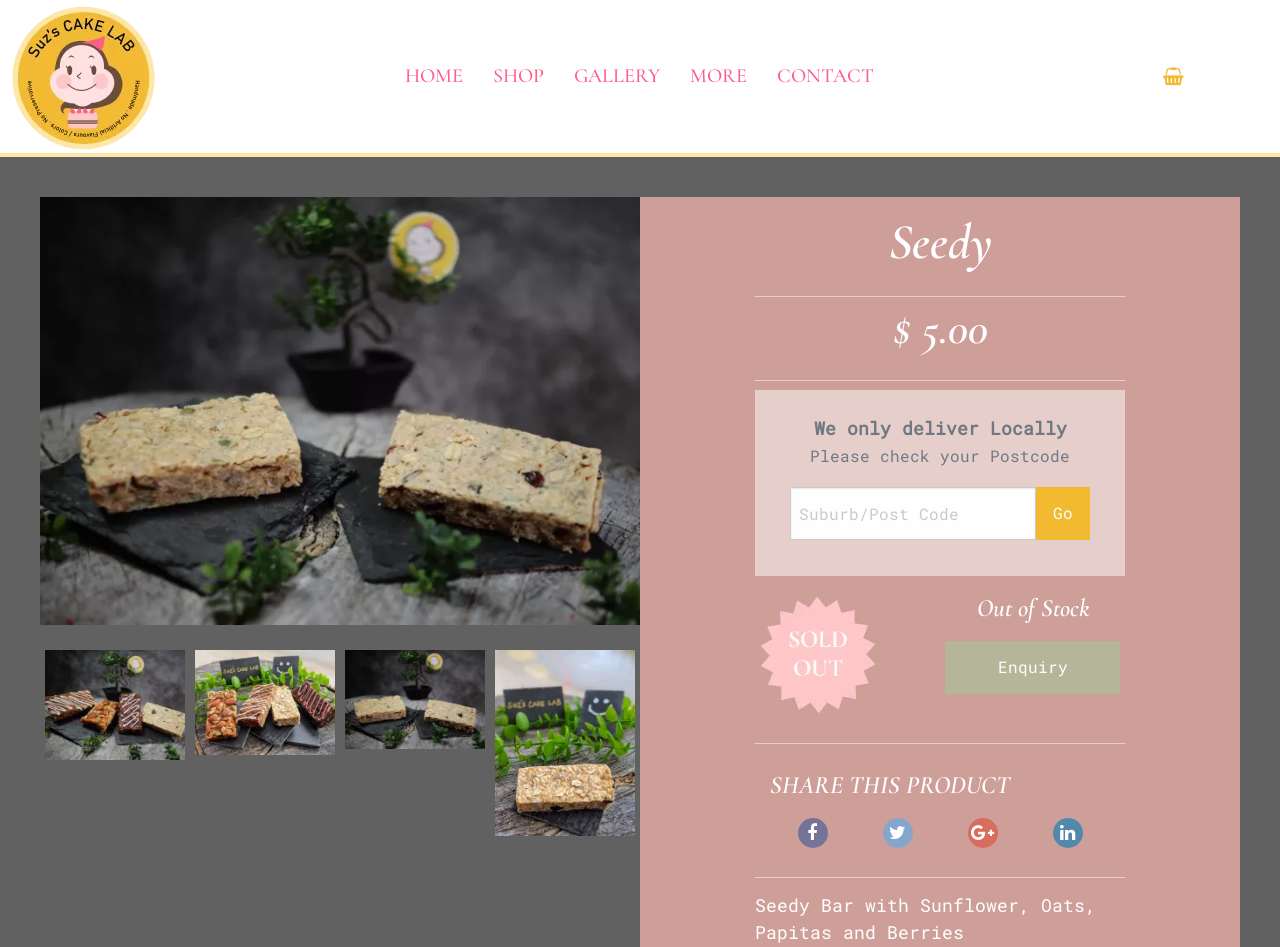Please identify the bounding box coordinates of the element's region that I should click in order to complete the following instruction: "Enter Suburb/Post Code". The bounding box coordinates consist of four float numbers between 0 and 1, i.e., [left, top, right, bottom].

[0.617, 0.514, 0.809, 0.57]